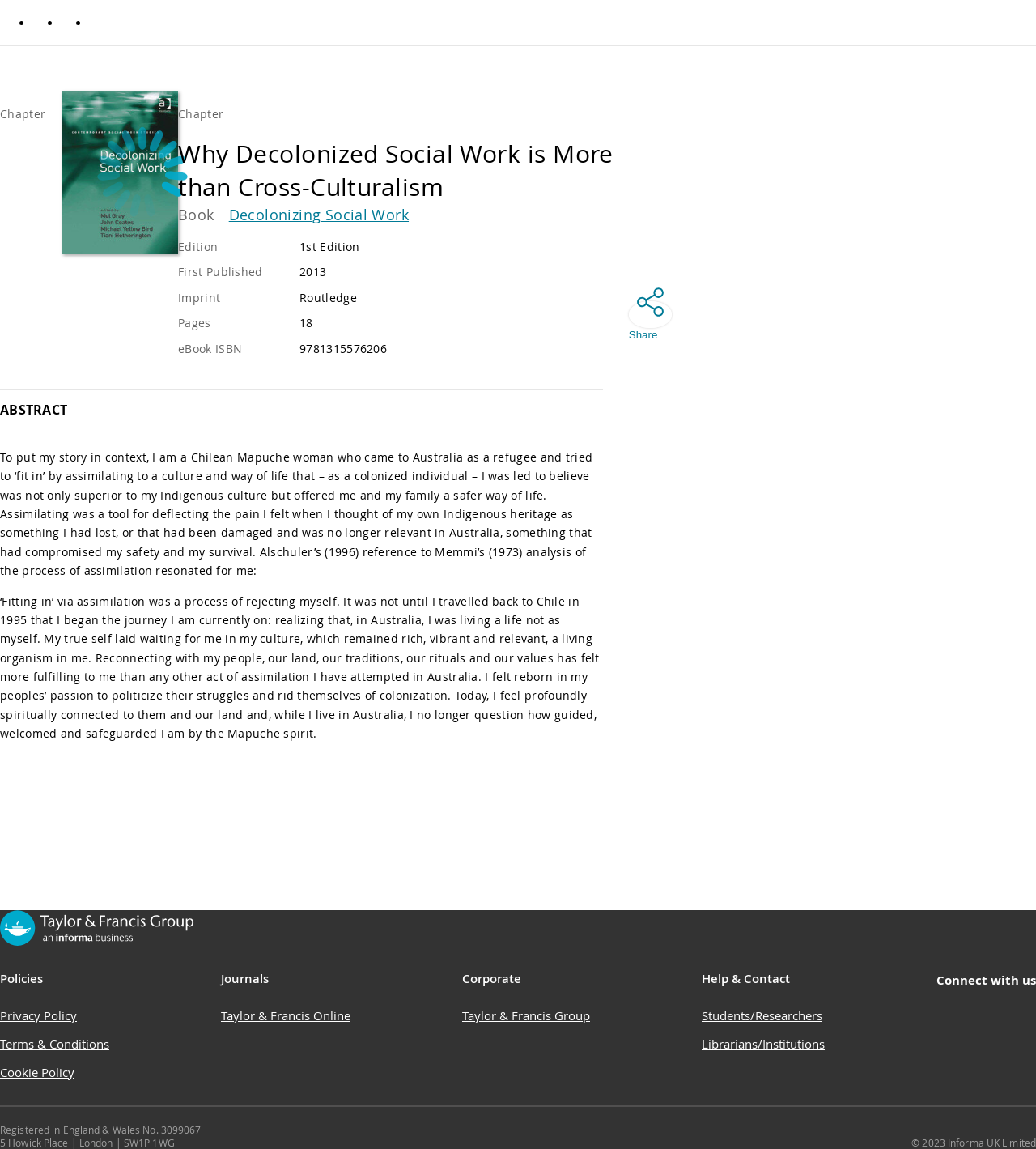Determine the bounding box coordinates for the area that needs to be clicked to fulfill this task: "View the 'Privacy Policy'". The coordinates must be given as four float numbers between 0 and 1, i.e., [left, top, right, bottom].

[0.0, 0.876, 0.074, 0.89]